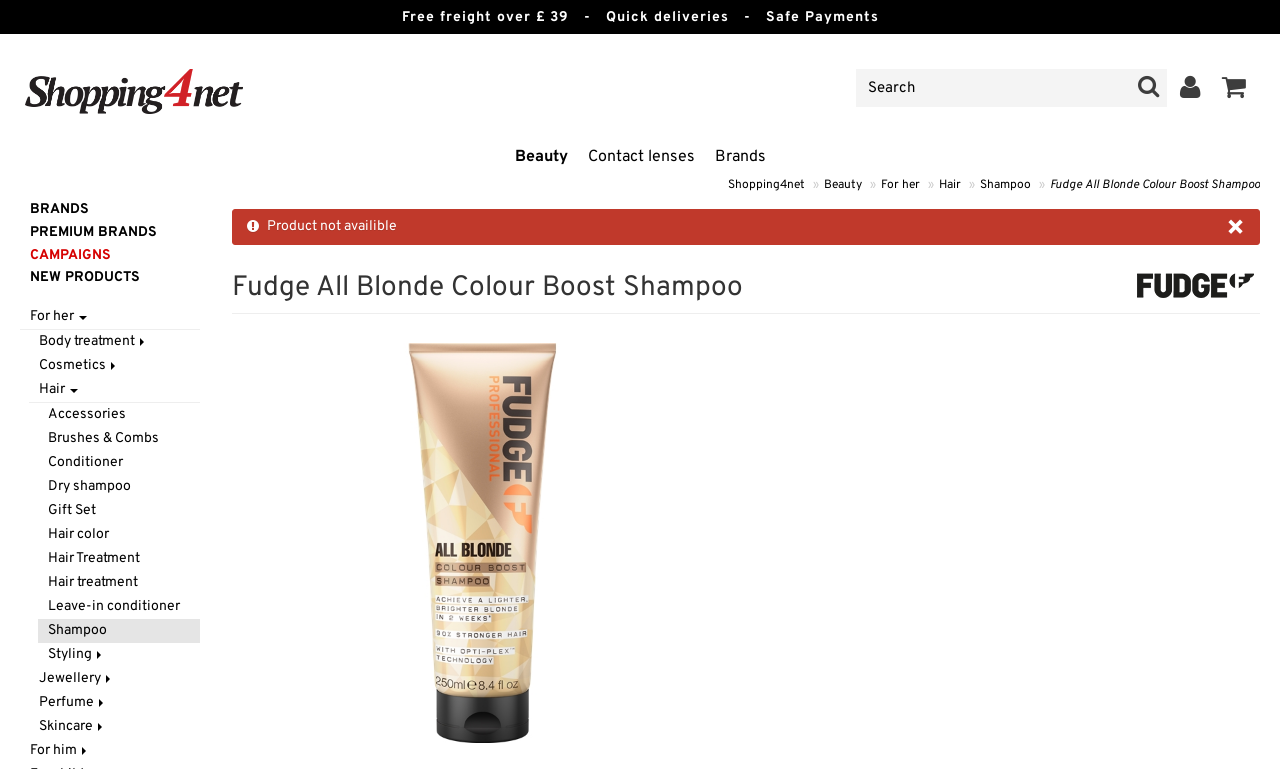What is the search box placeholder text?
Please use the image to provide a one-word or short phrase answer.

Search